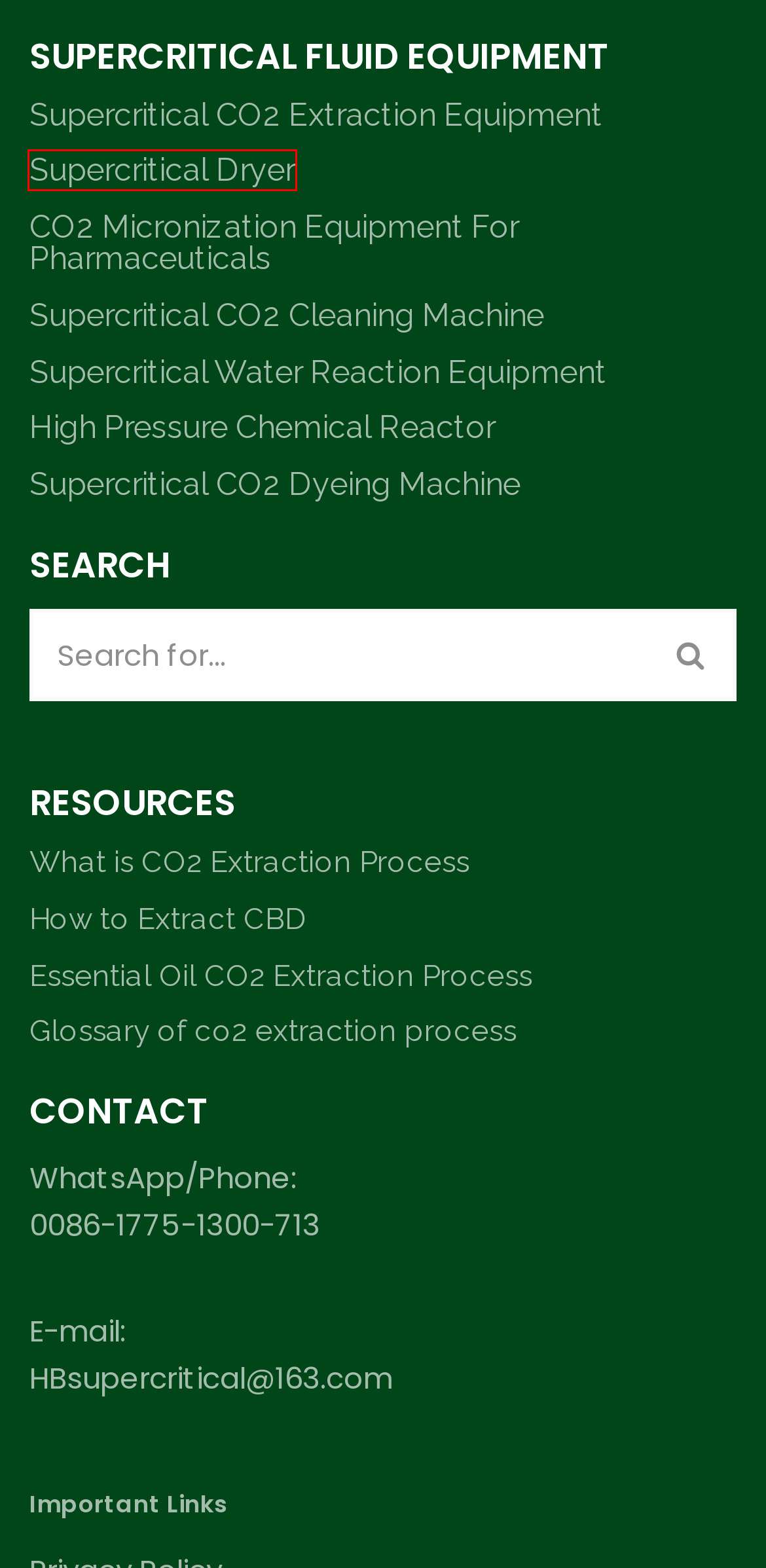You are provided a screenshot of a webpage featuring a red bounding box around a UI element. Choose the webpage description that most accurately represents the new webpage after clicking the element within the red bounding box. Here are the candidates:
A. Waterless Dyeing Machine, CO2 Dyeing Machine.
B. 2022 Optimization CO2 Cleaning Systems, CO2 Dry Cleaning Equipment
C. Optimization CO2 Micronization Equipment for Pharmaceuticals in 2022
D. The Fascinating Process of CO2 Extraction - 2023 Edition
E. Glossary of CO2 Extraction, 2022 Ultimate
F. CO2 Essential Oil Extraction Equipment, Optimization Oil Extractor
G. Supercritical co2 drying equipment, supercritical dryer
H. 4 Tips for Optimization Supercritical CO2 Extractor - Buying Guide

G